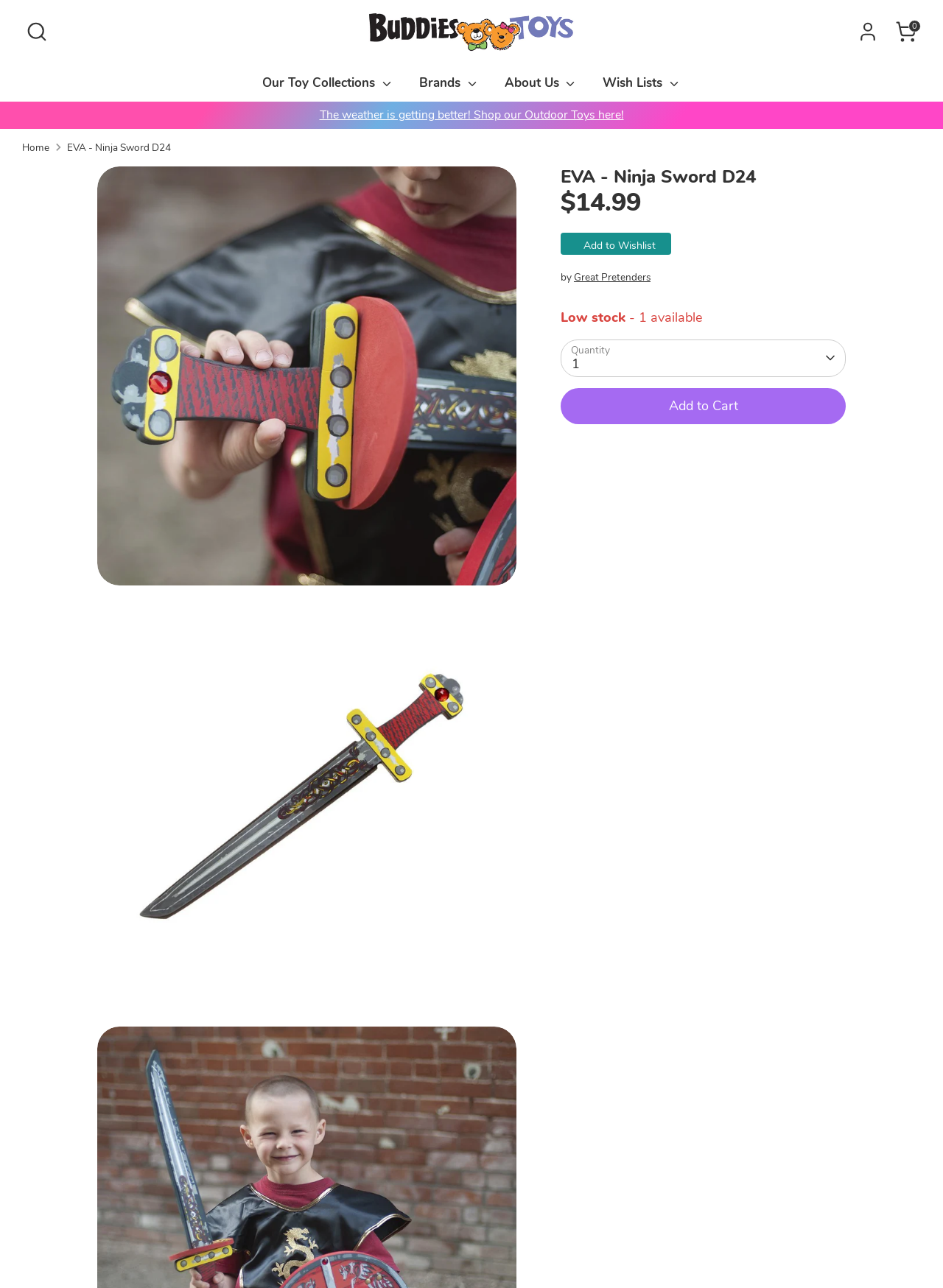Find the bounding box coordinates of the clickable region needed to perform the following instruction: "Add to Wishlist". The coordinates should be provided as four float numbers between 0 and 1, i.e., [left, top, right, bottom].

[0.595, 0.181, 0.712, 0.198]